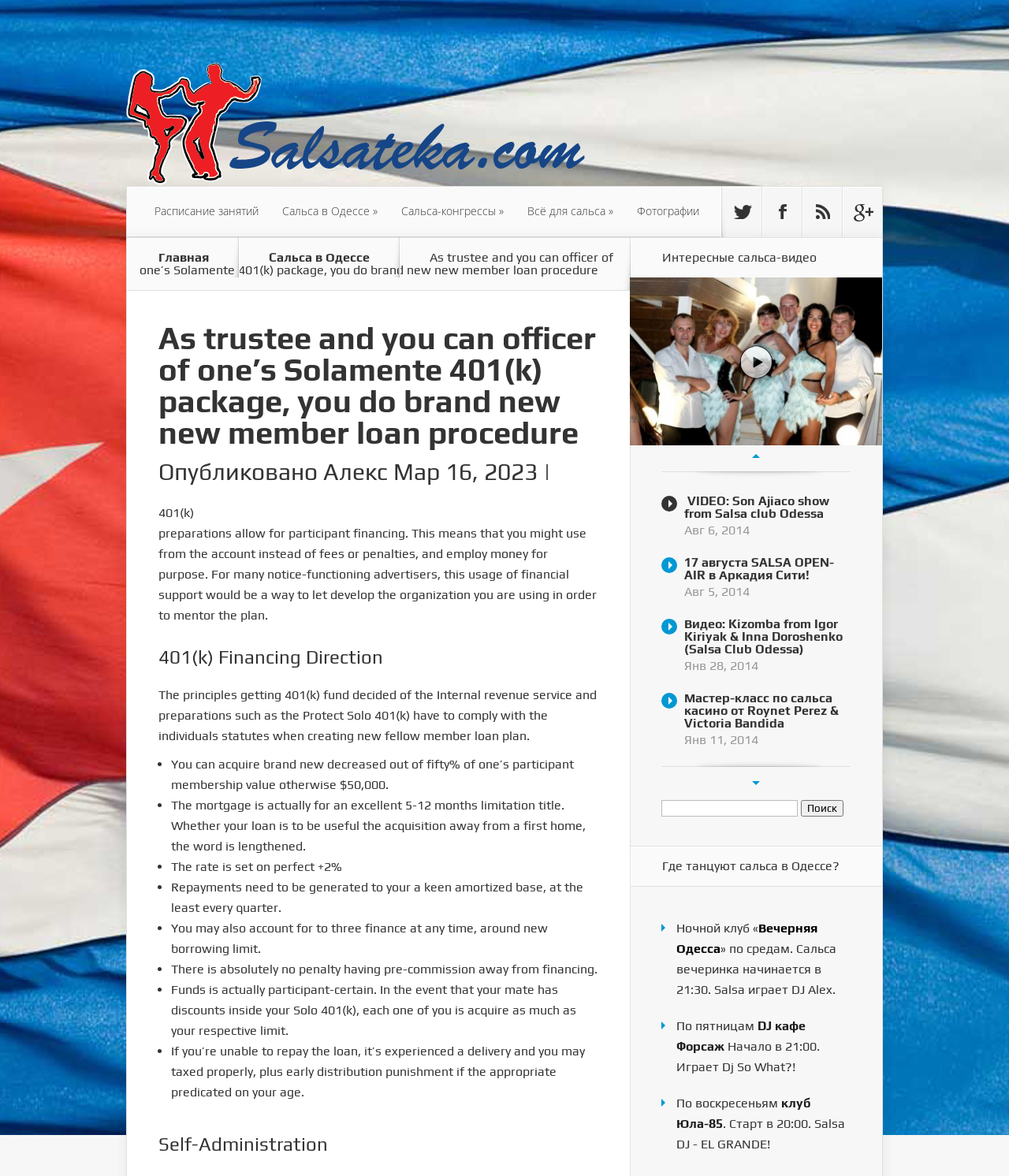Please determine the bounding box coordinates of the element to click on in order to accomplish the following task: "Click on 'Сальса в Одессе »'". Ensure the coordinates are four float numbers ranging from 0 to 1, i.e., [left, top, right, bottom].

[0.268, 0.159, 0.386, 0.201]